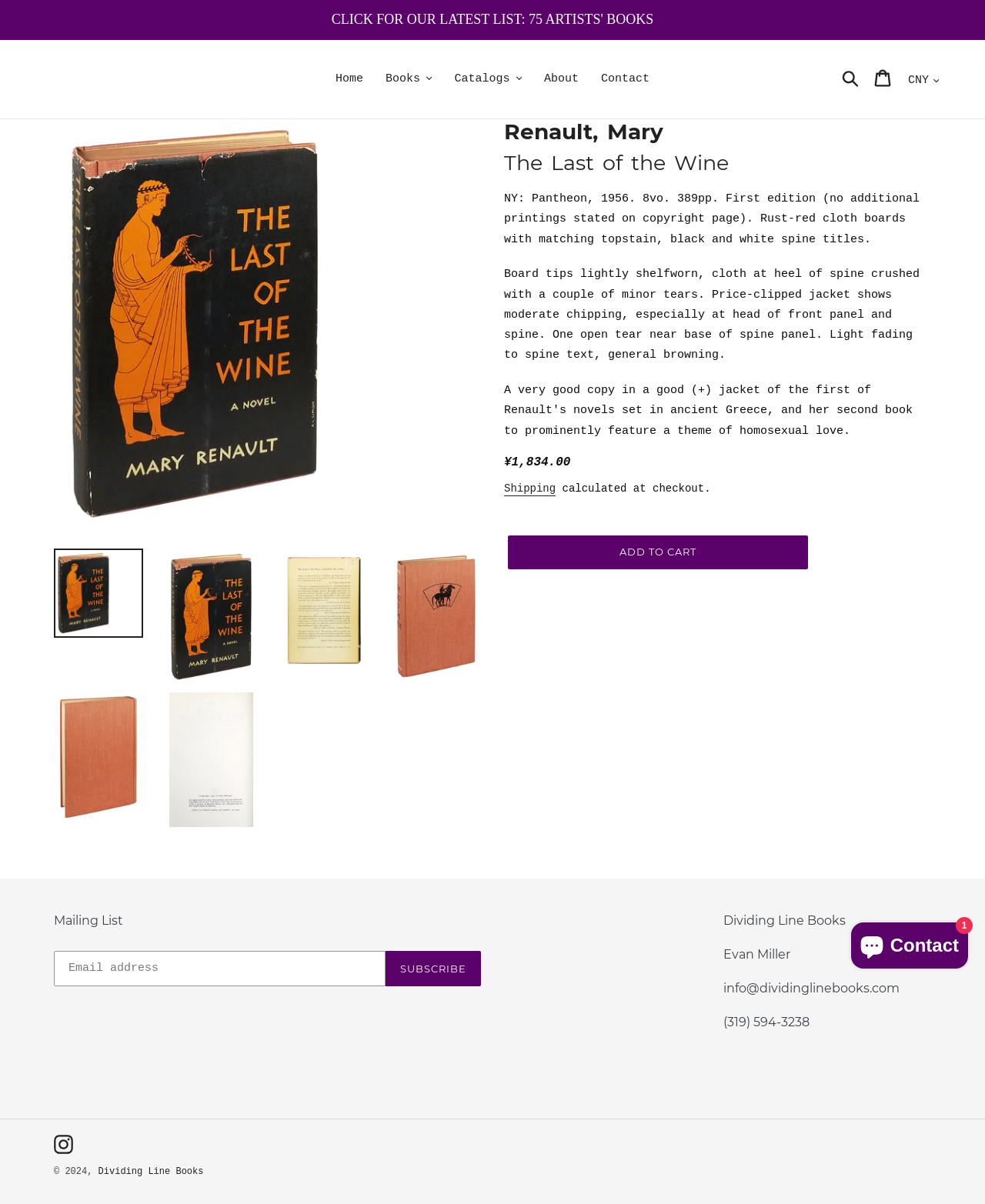Determine the bounding box coordinates of the clickable area required to perform the following instruction: "Contact the seller through Instagram". The coordinates should be represented as four float numbers between 0 and 1: [left, top, right, bottom].

[0.055, 0.942, 0.074, 0.958]